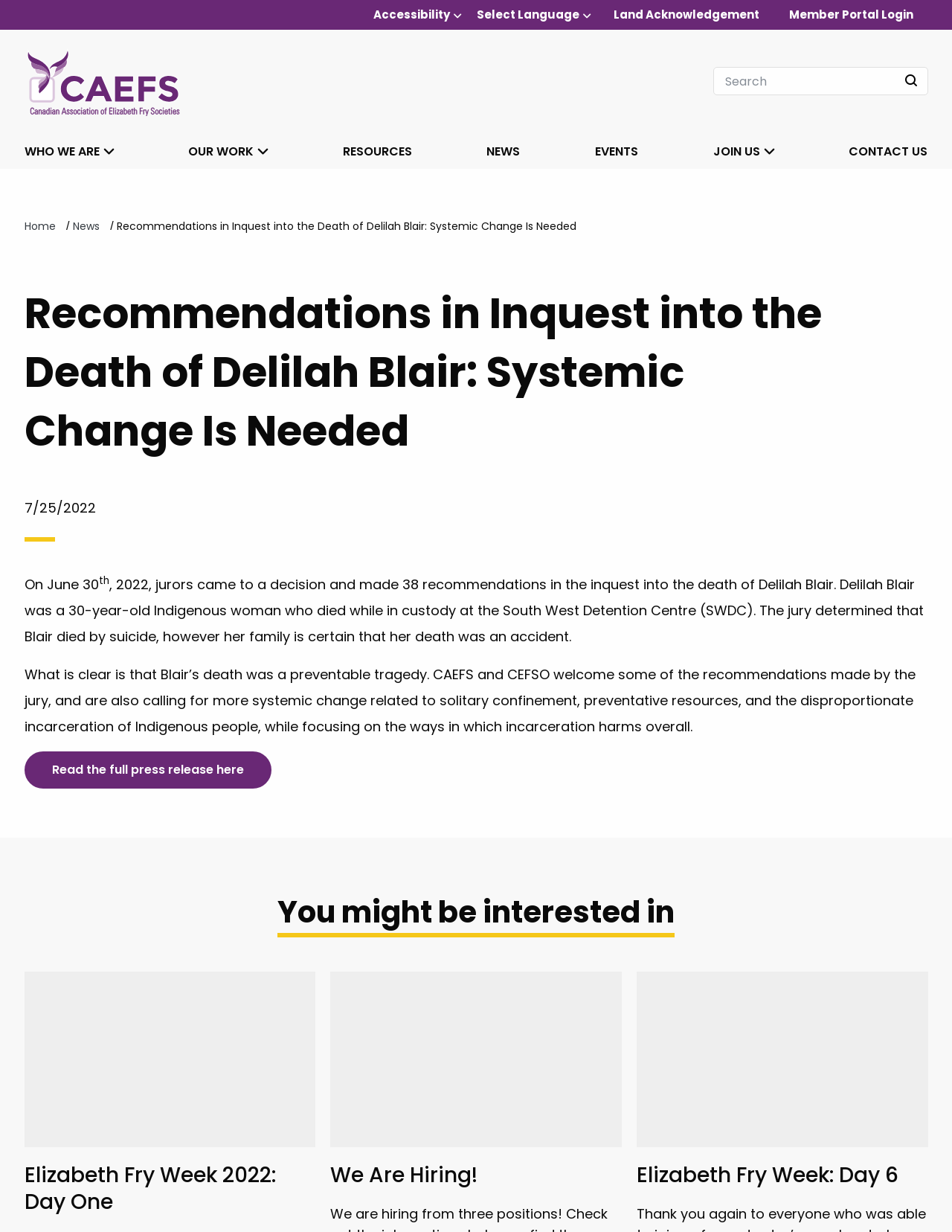Please locate the bounding box coordinates of the element that needs to be clicked to achieve the following instruction: "Search for something". The coordinates should be four float numbers between 0 and 1, i.e., [left, top, right, bottom].

[0.749, 0.054, 0.975, 0.077]